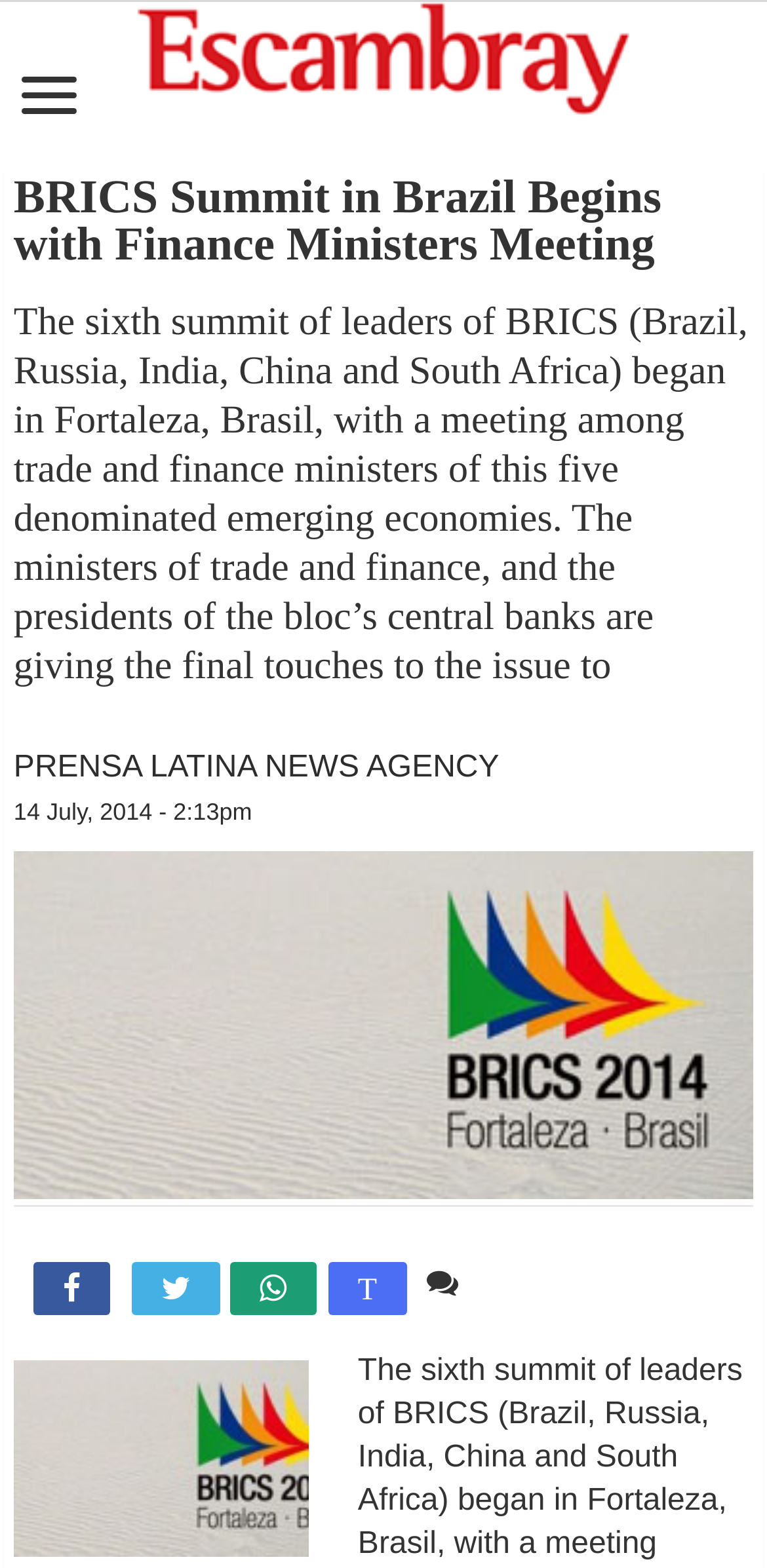What is the text of the webpage's headline?

BRICS Summit in Brazil Begins with Finance Ministers Meeting